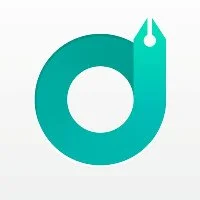Provide a thorough description of the contents of the image.

The image features a stylized logo that showcases a modern design aesthetic. It consists of a circular shape combined with a nib-like pen icon, indicating a focus on creativity and possibly digital design or content creation. The color scheme incorporates shades of teal, suggesting a fresh and innovative approach. This logo may represent a tool or platform associated with design, writing, or branding, aligning with the theme of professional services. Given the context of the webpage, it could be related to resources for marketers and entrepreneurs seeking effective design solutions.